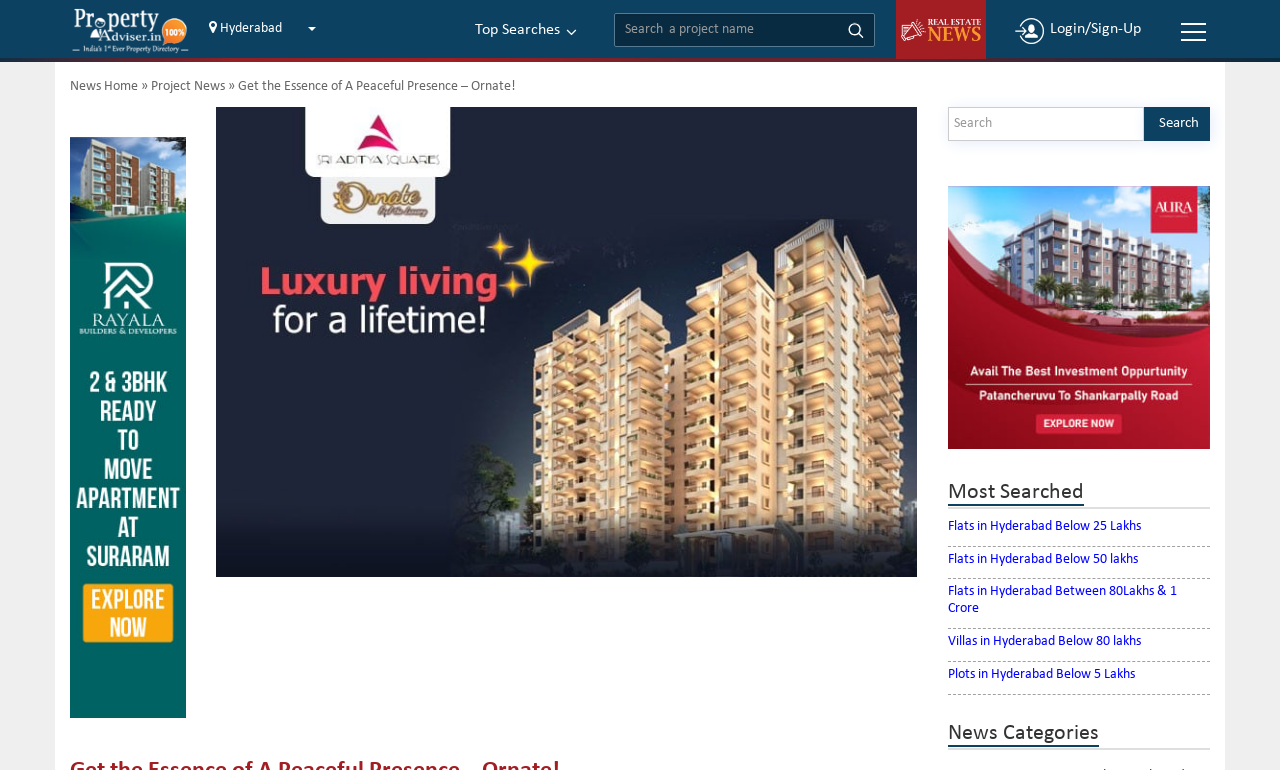Determine the bounding box coordinates of the element's region needed to click to follow the instruction: "Select Hyderabad". Provide these coordinates as four float numbers between 0 and 1, formatted as [left, top, right, bottom].

[0.158, 0.019, 0.252, 0.056]